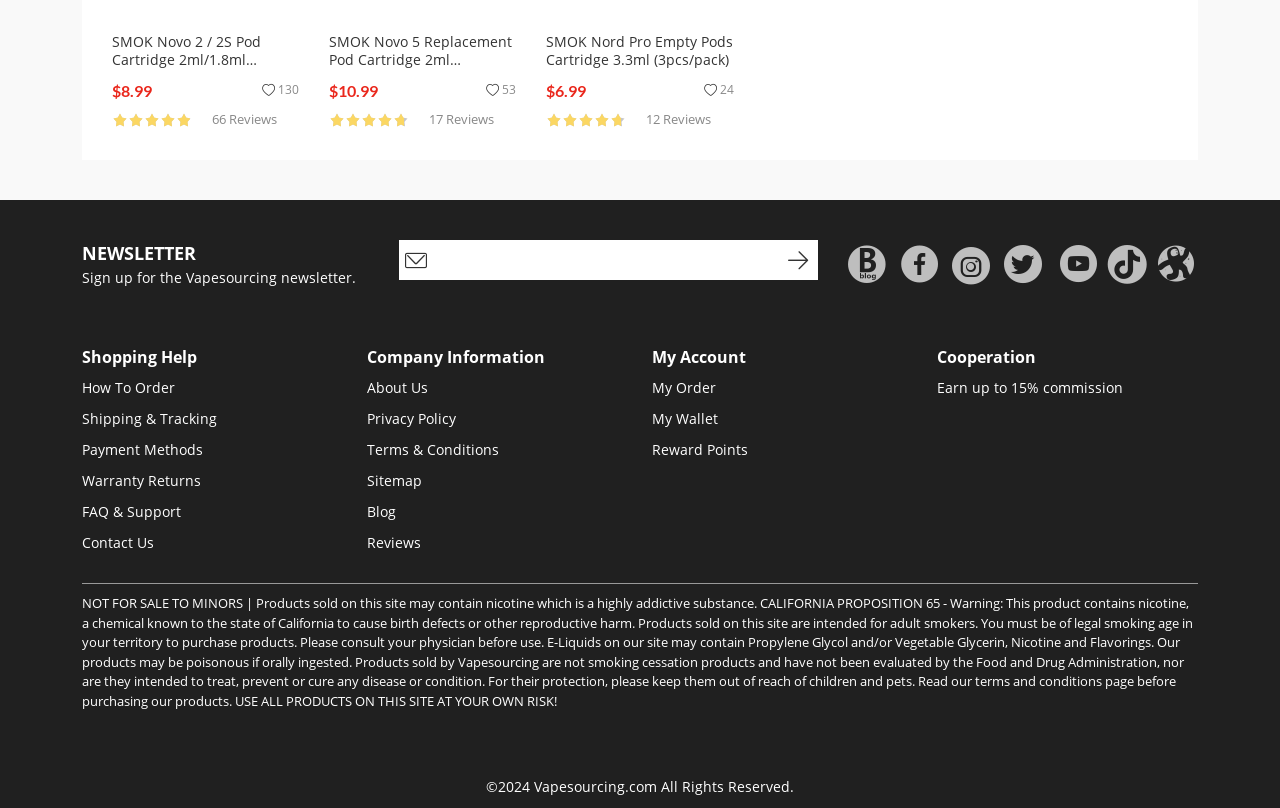Pinpoint the bounding box coordinates of the element you need to click to execute the following instruction: "View SMOK Novo 2 / 2S Pod Cartridge 2ml/1.8ml product details". The bounding box should be represented by four float numbers between 0 and 1, in the format [left, top, right, bottom].

[0.088, 0.04, 0.204, 0.108]